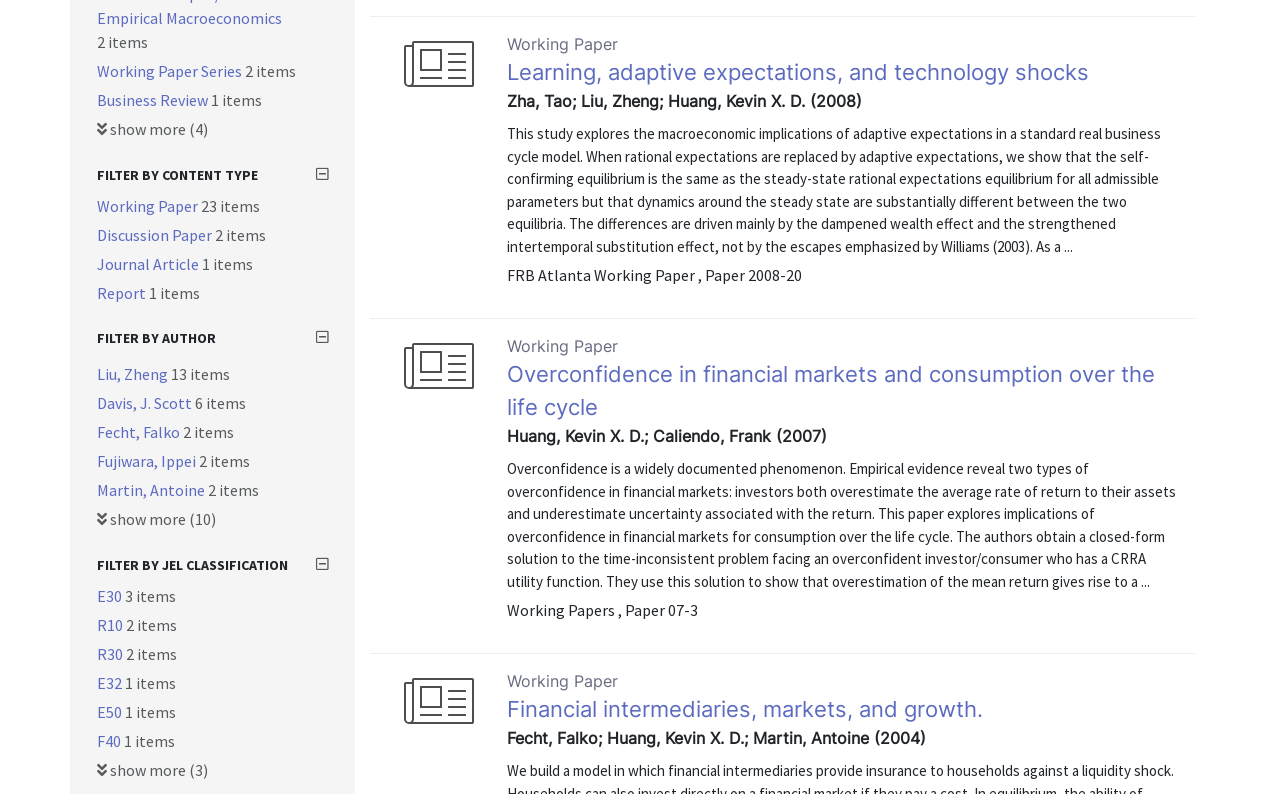Please find the bounding box coordinates of the element that you should click to achieve the following instruction: "Filter by JEL classification 'E30'". The coordinates should be presented as four float numbers between 0 and 1: [left, top, right, bottom].

[0.076, 0.738, 0.098, 0.763]